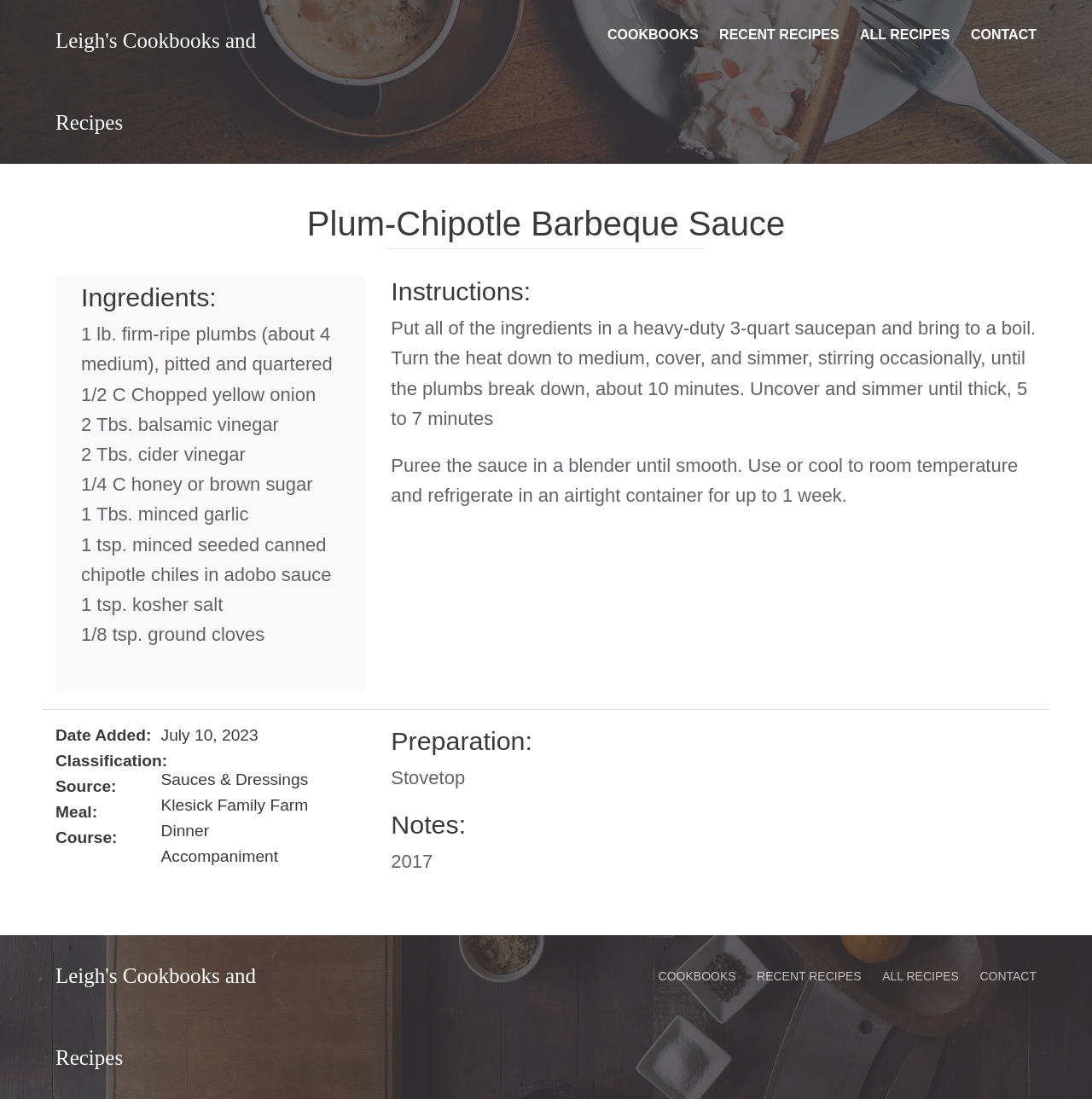Offer a detailed explanation of the webpage layout and contents.

This webpage is about a recipe for Plum-Chipotle Barbeque Sauce. At the top, there are five links: "Leigh's Cookbooks and Recipes", "COOKBOOKS", "RECENT RECIPES", "ALL RECIPES", and "CONTACT". Below these links, there is a heading with the title "Plum-Chipotle Barbeque Sauce".

The main content of the page is divided into three sections: "Ingredients", "Instructions", and additional information about the recipe. The "Ingredients" section lists 11 ingredients, including plums, onion, balsamic vinegar, and chipotle chiles, with each ingredient listed on a separate line. 

The "Instructions" section provides a two-step process for preparing the sauce, with detailed instructions for simmering and pureeing the ingredients. 

Below the "Instructions" section, there is a horizontal separator line, followed by additional information about the recipe, including the date it was added, its classification, source, meal, course, preparation method, and notes. This information is presented in a series of headings and static text elements.

At the bottom of the page, there is a repeat of the five links from the top of the page, along with a content information section.